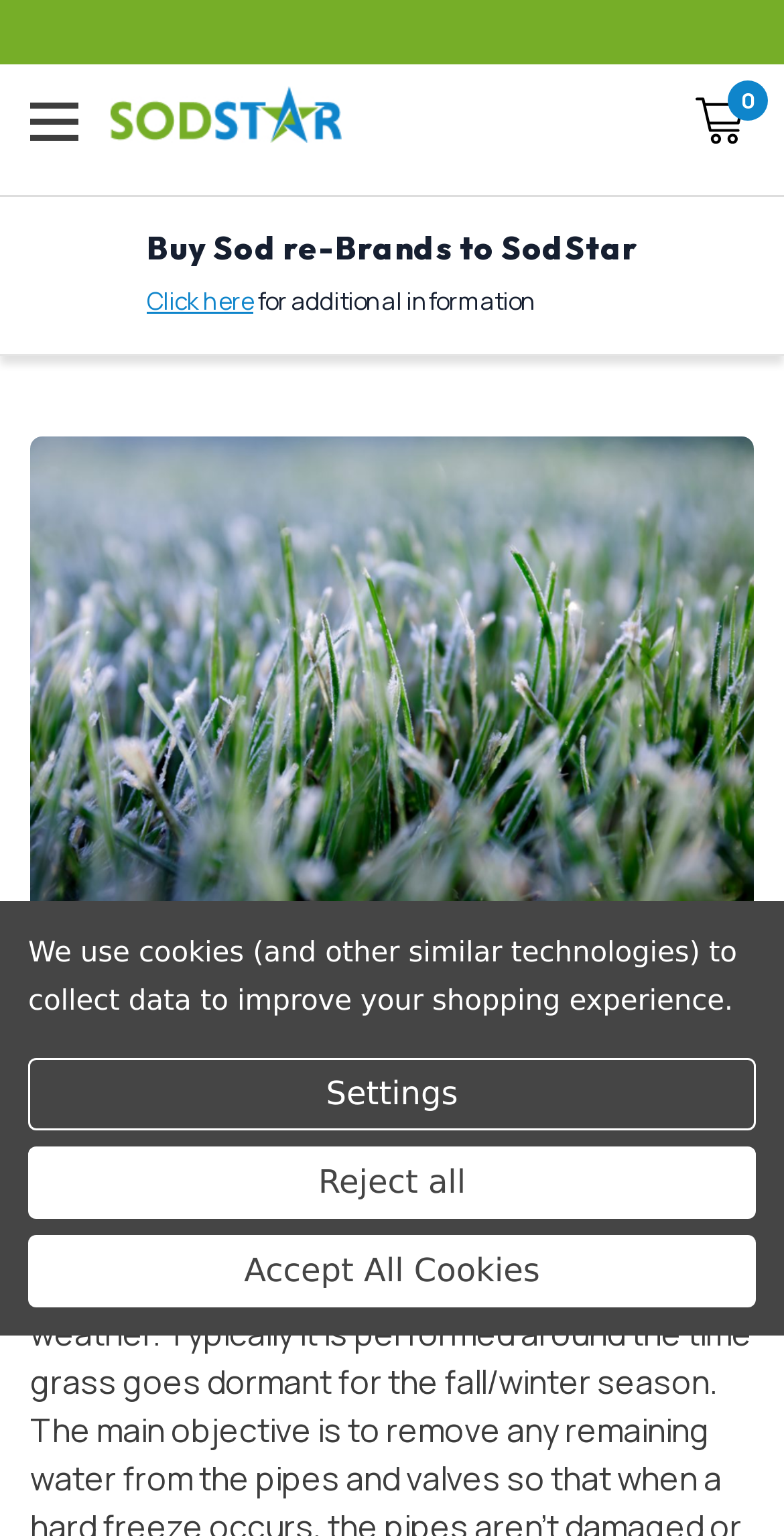Pinpoint the bounding box coordinates of the area that must be clicked to complete this instruction: "Toggle the menu".

[0.0, 0.042, 0.141, 0.114]